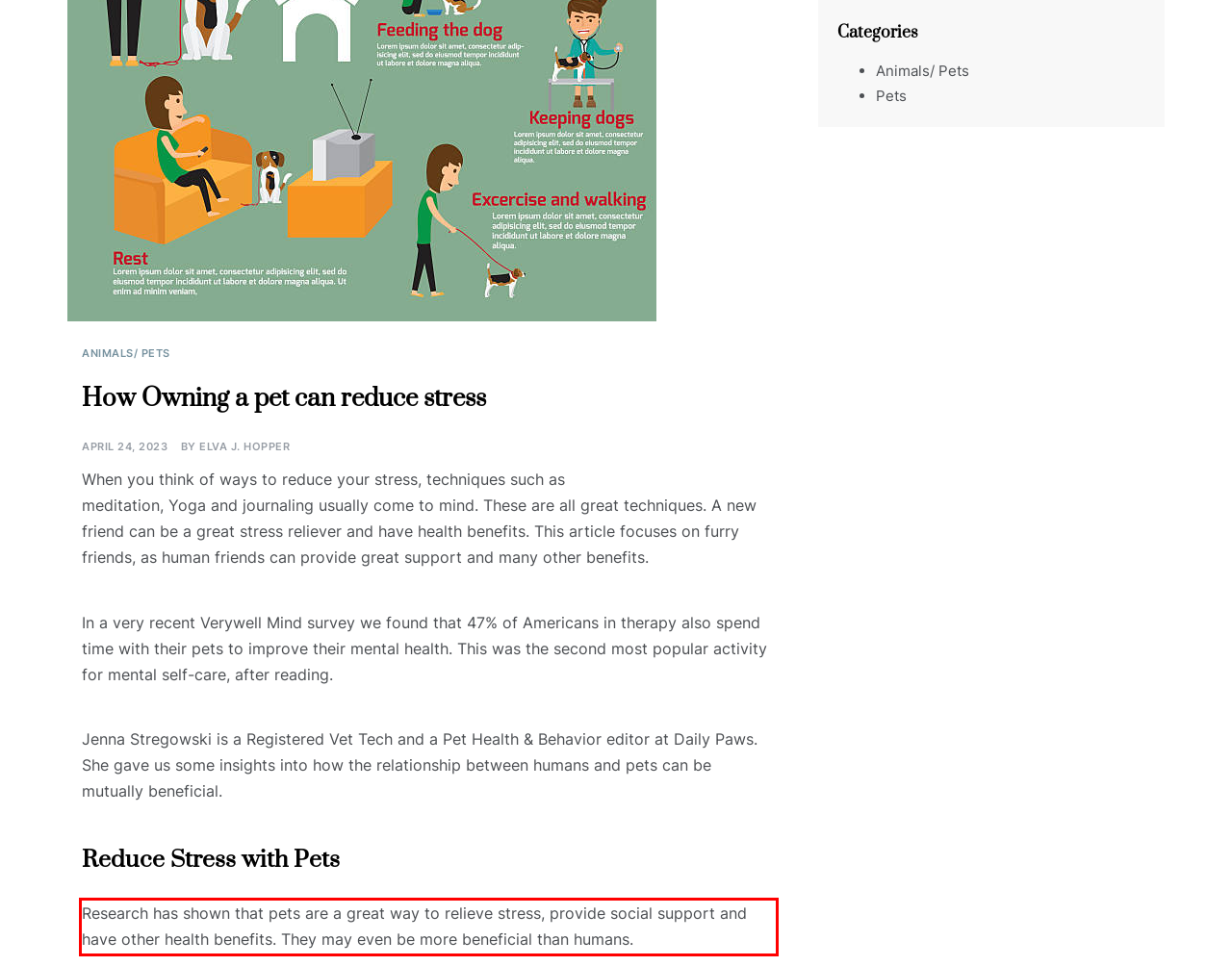Please identify the text within the red rectangular bounding box in the provided webpage screenshot.

Research has shown that pets are a great way to relieve stress, provide social support and have other health benefits. They may even be more beneficial than humans.